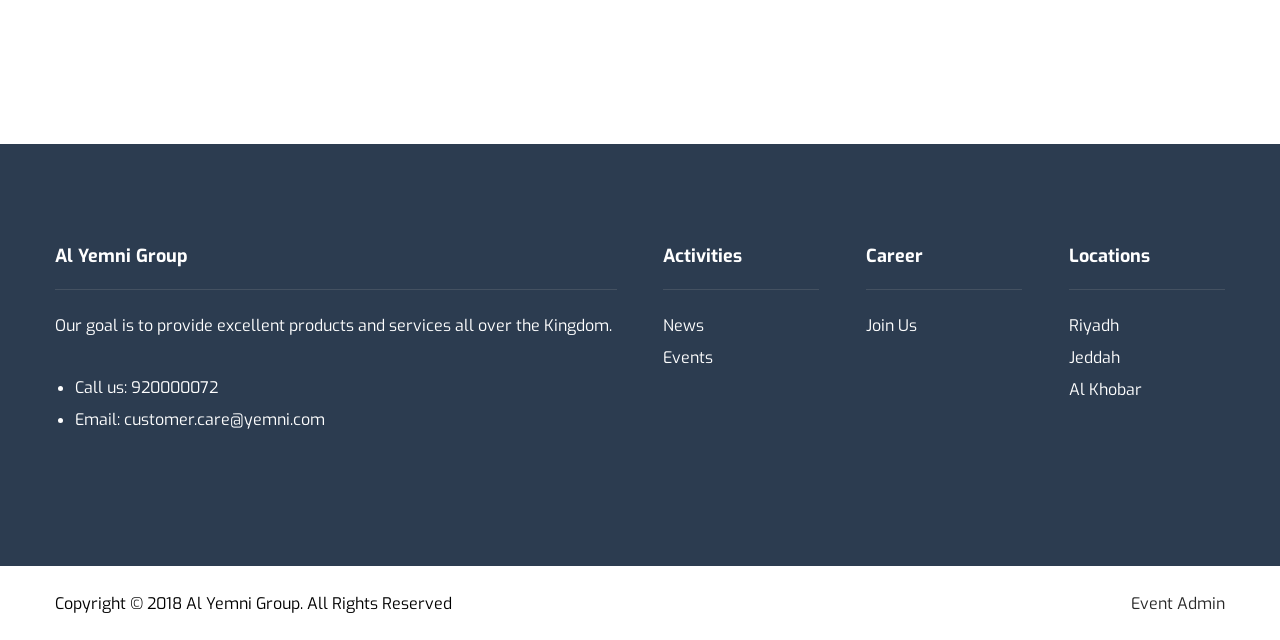Pinpoint the bounding box coordinates of the area that must be clicked to complete this instruction: "Click on 'Join Us'".

[0.677, 0.493, 0.717, 0.525]